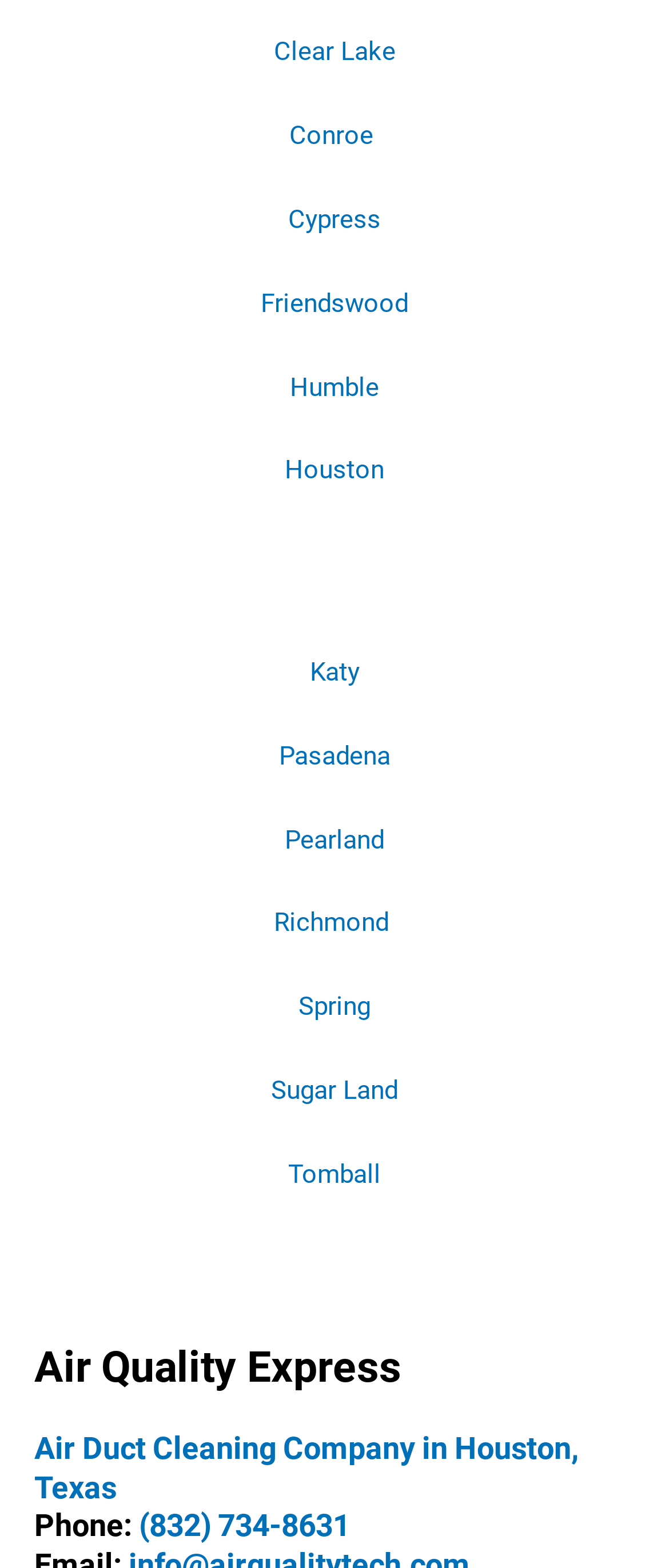Reply to the question with a brief word or phrase: What is the last city listed on this webpage?

Tomball